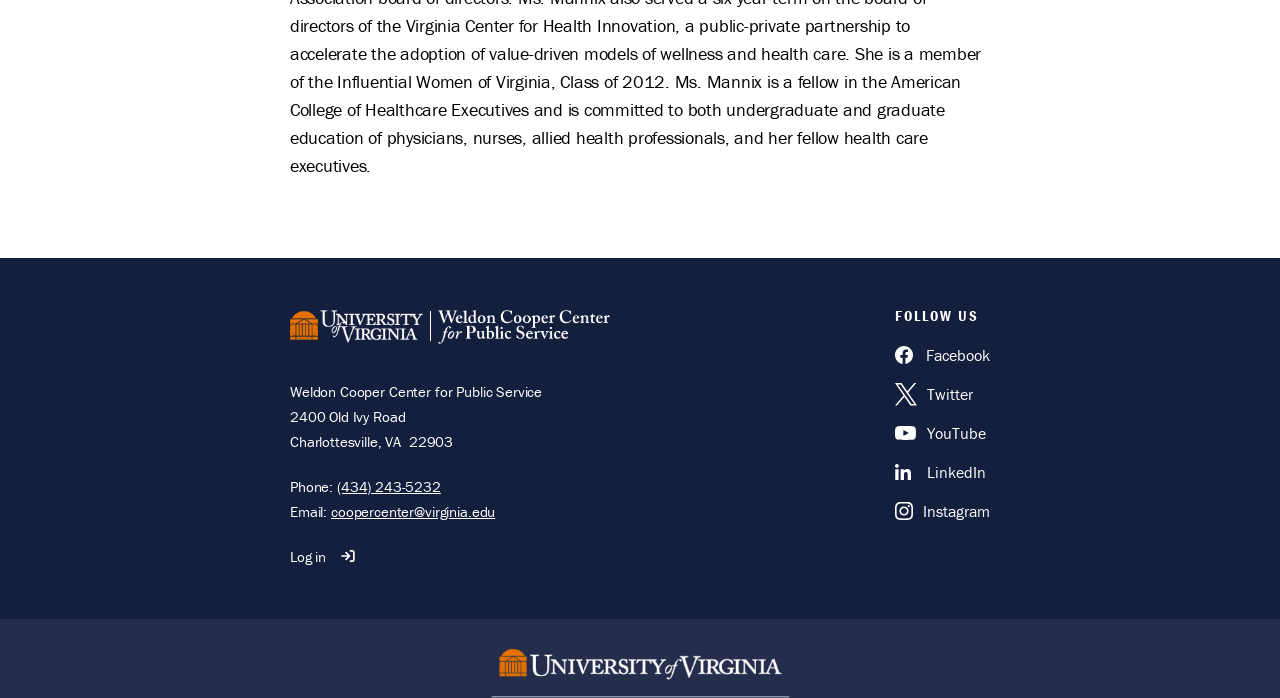Kindly determine the bounding box coordinates for the area that needs to be clicked to execute this instruction: "Contact Weldon Cooper Center for Public Service via phone".

[0.263, 0.683, 0.344, 0.71]